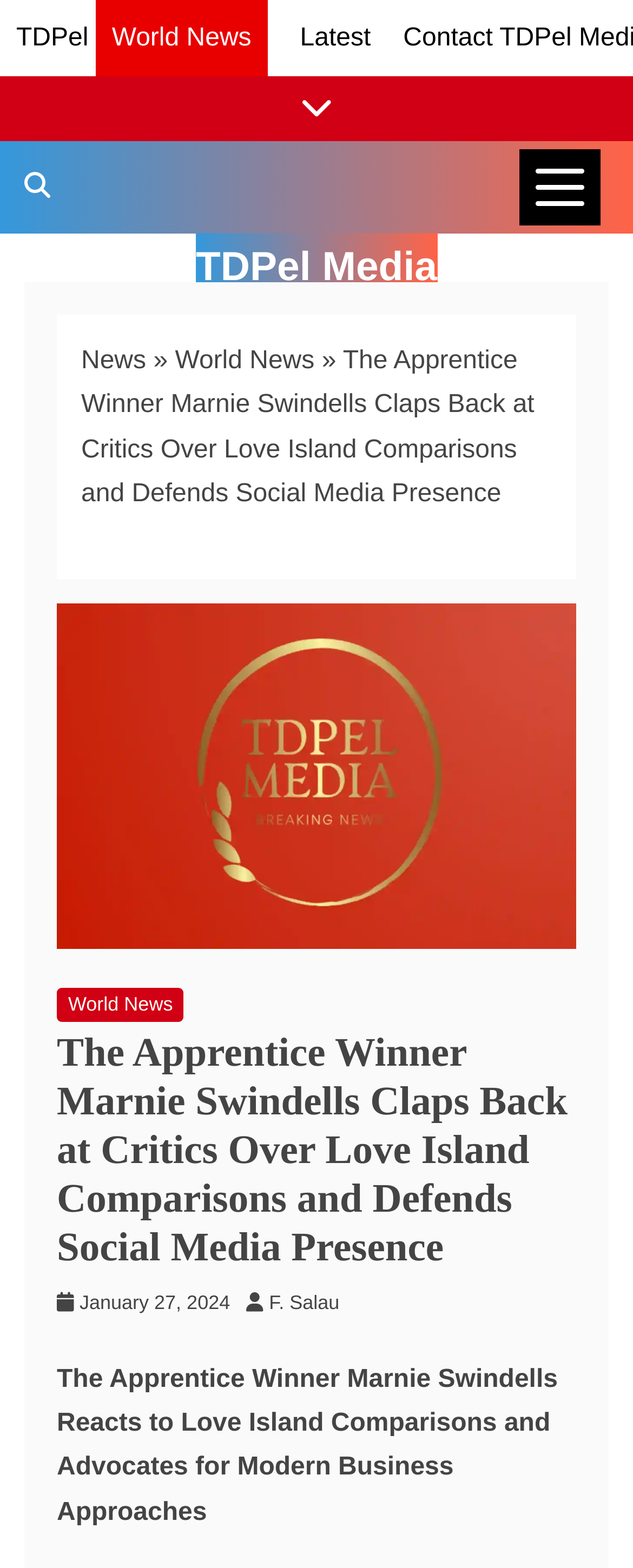Provide the bounding box coordinates for the UI element that is described by this text: "Tell us about your project". The coordinates should be in the form of four float numbers between 0 and 1: [left, top, right, bottom].

None